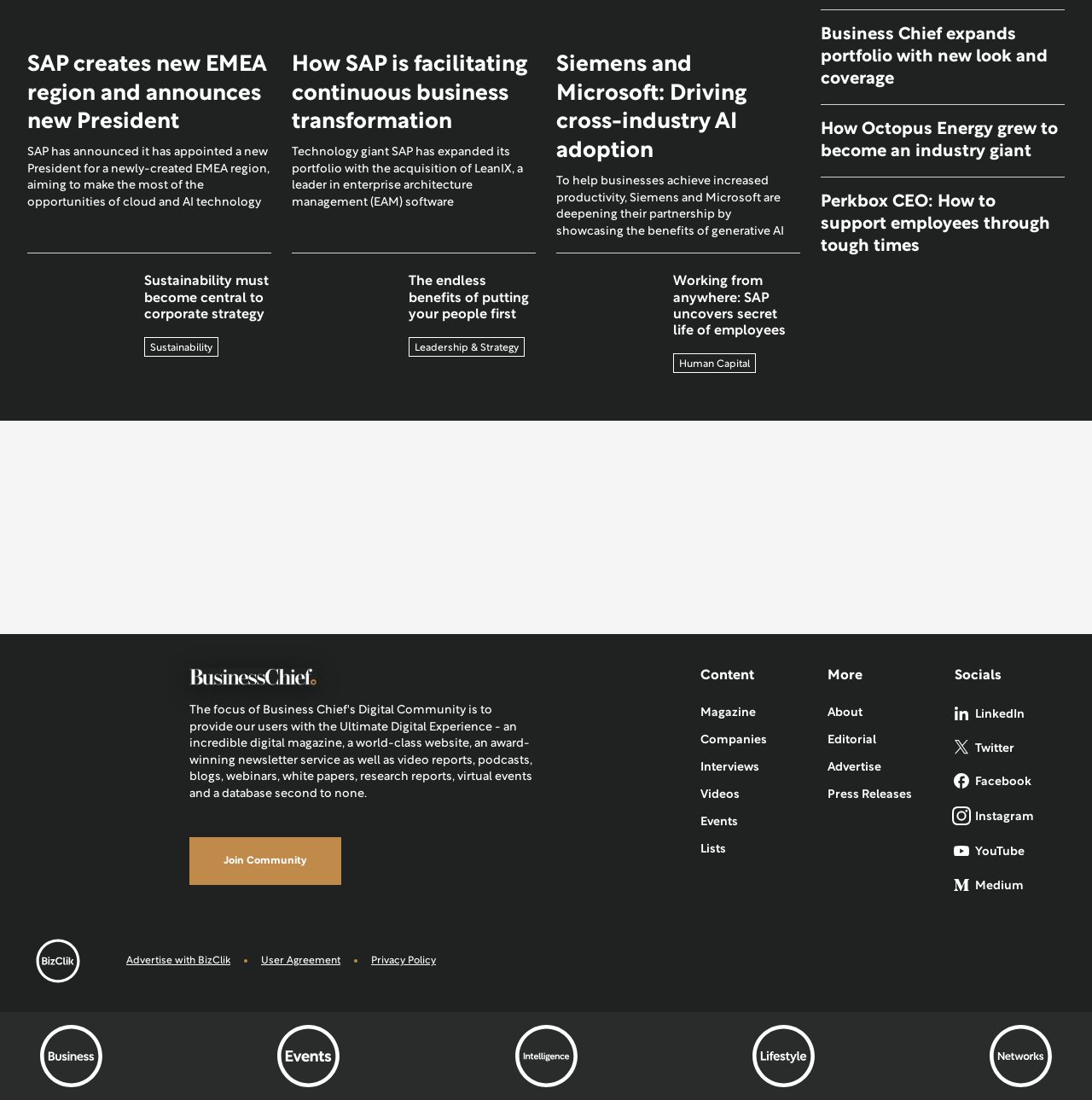Identify the bounding box coordinates of the part that should be clicked to carry out this instruction: "Read the article about SAP creating a new EMEA region".

[0.025, 0.046, 0.248, 0.125]